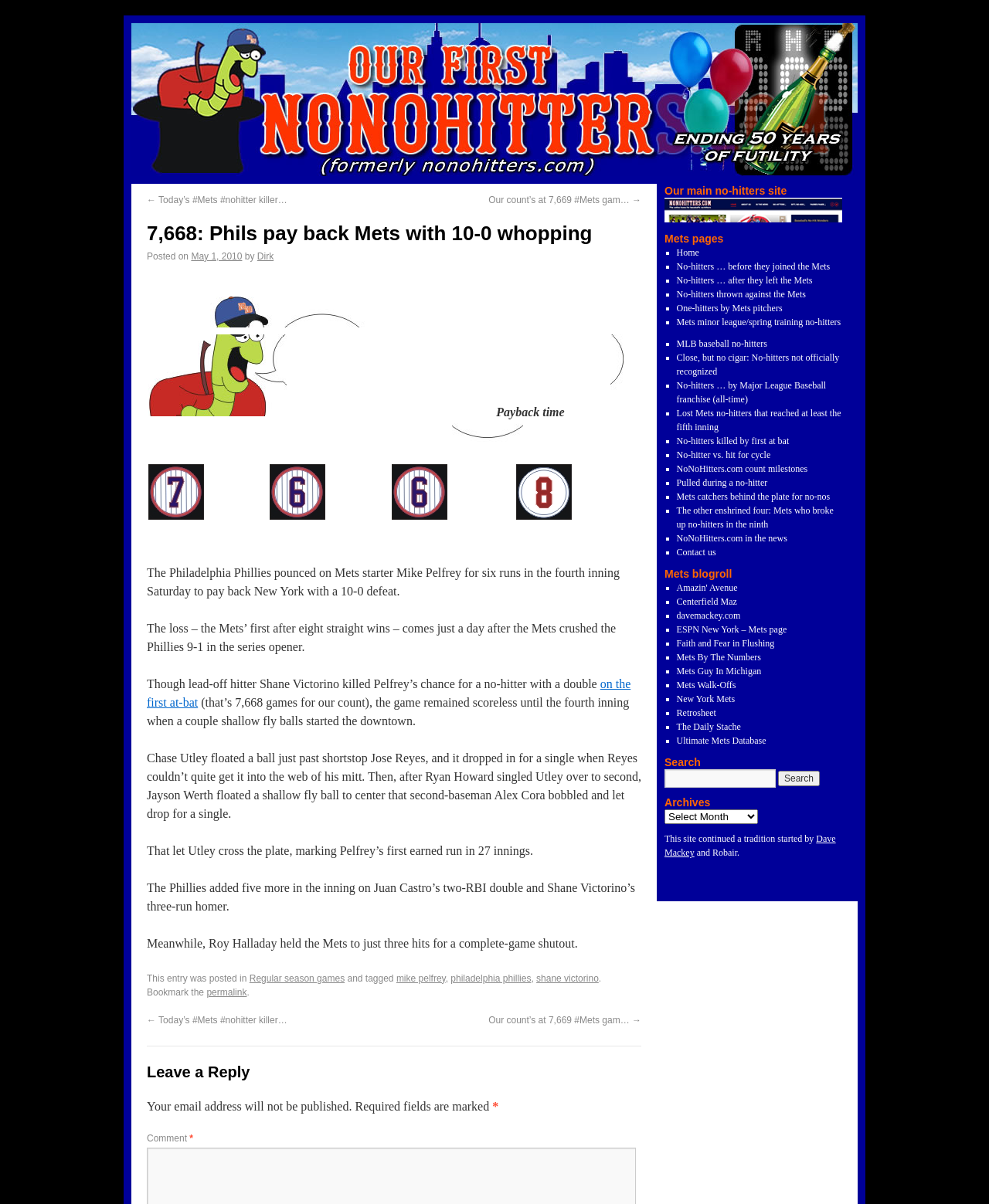Identify the bounding box coordinates of the clickable region required to complete the instruction: "Click on the link to view the main no-hitters site". The coordinates should be given as four float numbers within the range of 0 and 1, i.e., [left, top, right, bottom].

[0.672, 0.164, 0.852, 0.185]